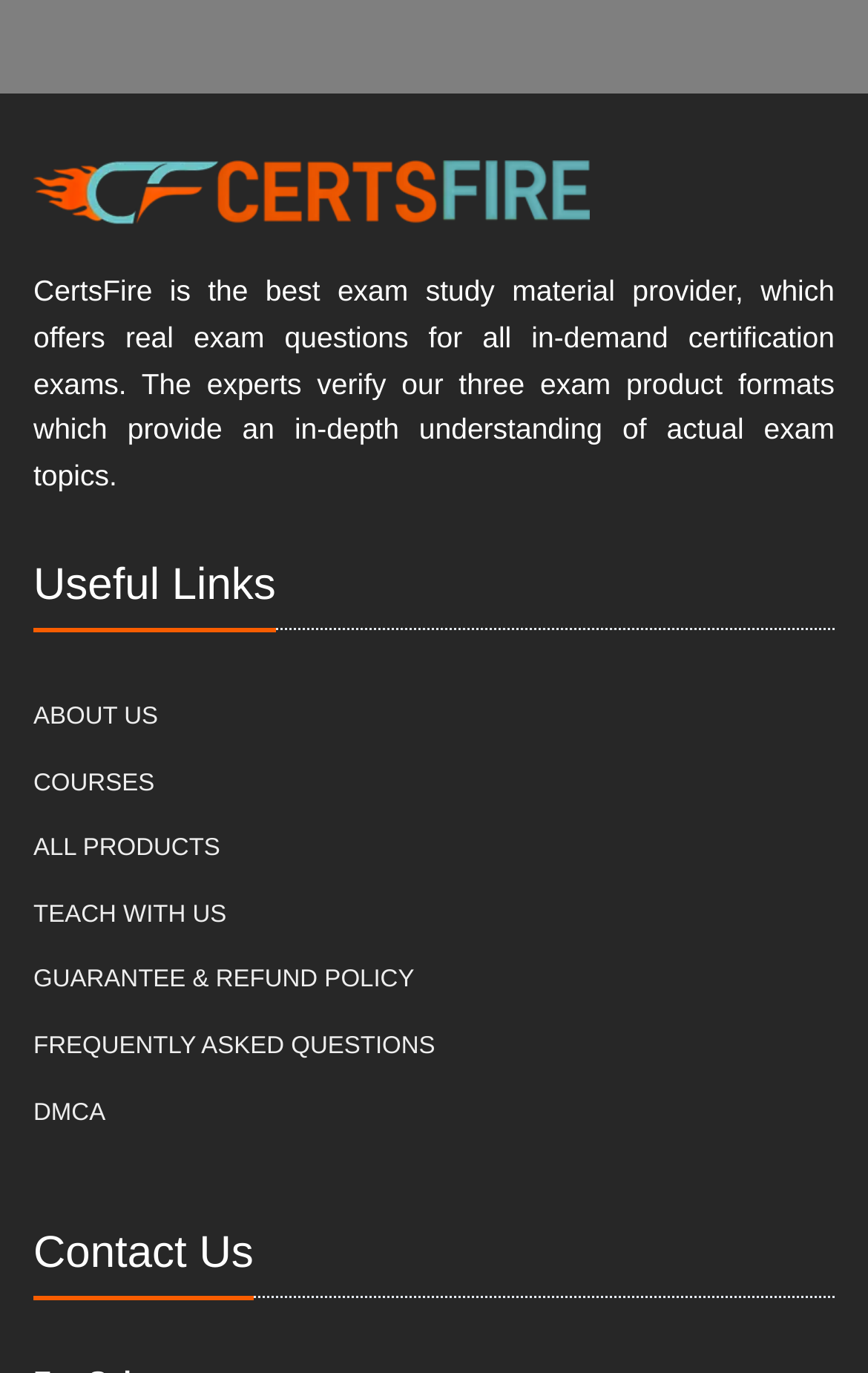Could you locate the bounding box coordinates for the section that should be clicked to accomplish this task: "Read the latest update on 'Rally at Edmonton city hall over teardown of pro-Palestine camp'".

None